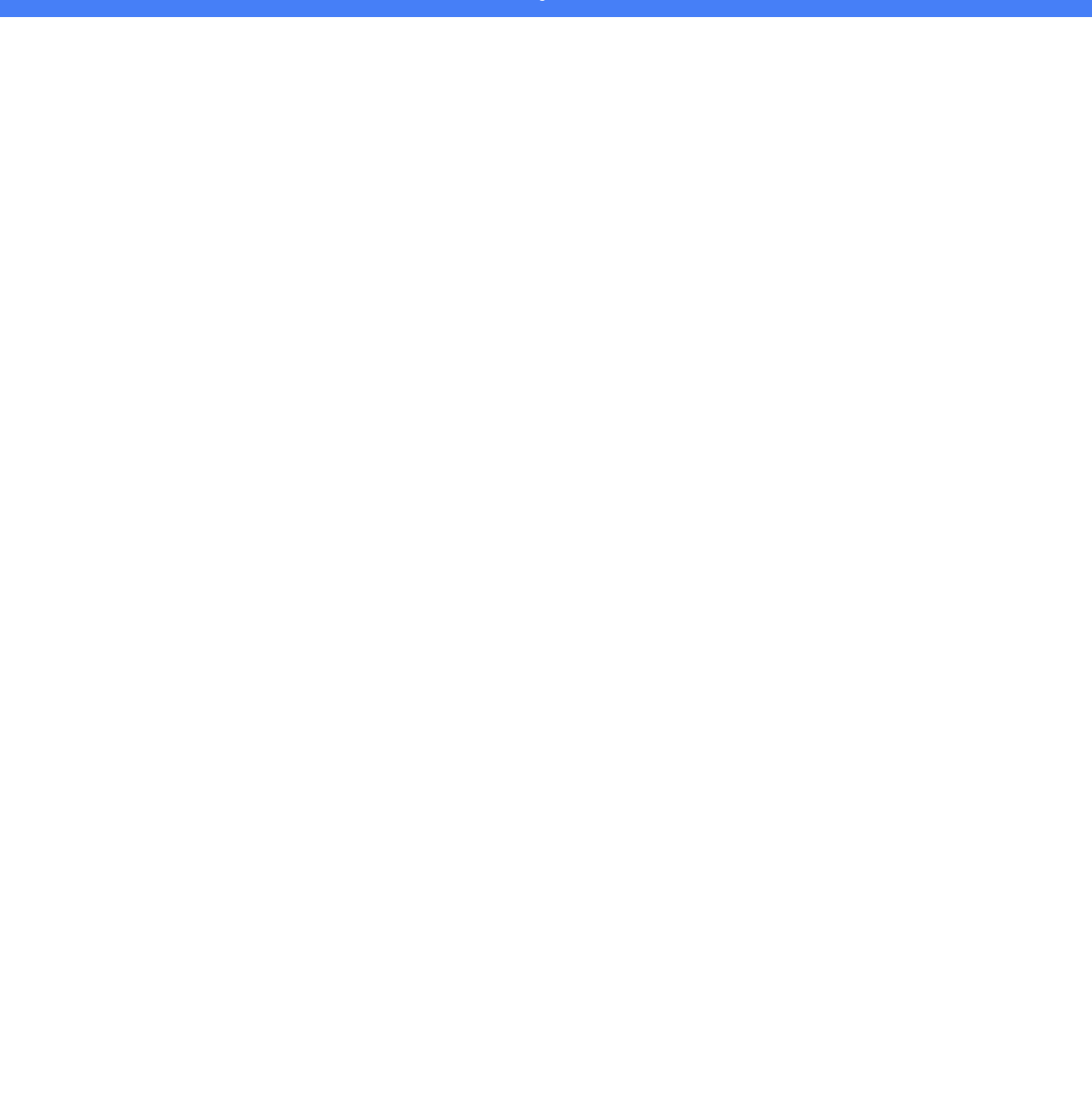What is the width of the link with text 'starlight princess'?
Based on the screenshot, respond with a single word or phrase.

0.094